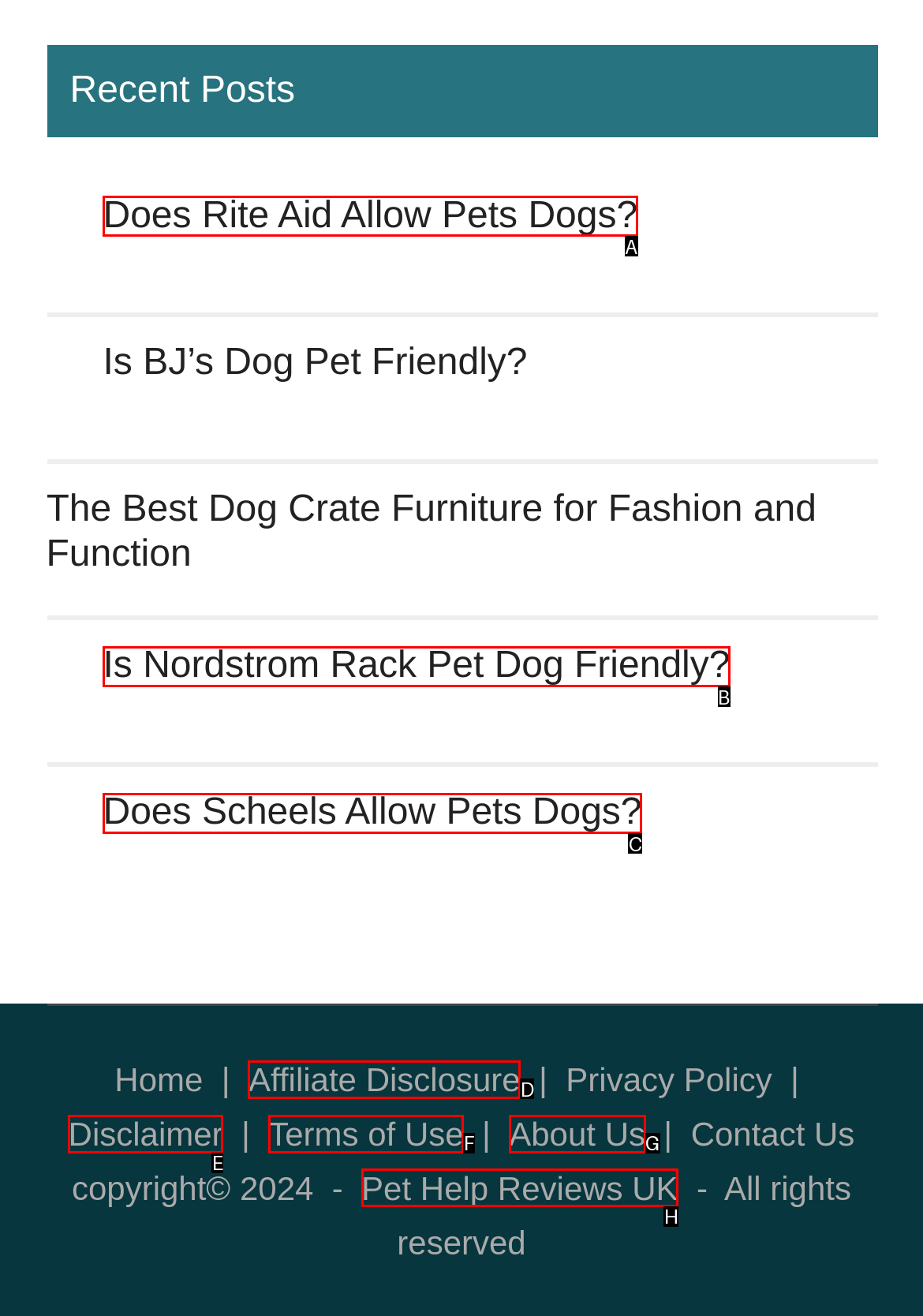Which lettered option should be clicked to achieve the task: Check the affiliate disclosure? Choose from the given choices.

D